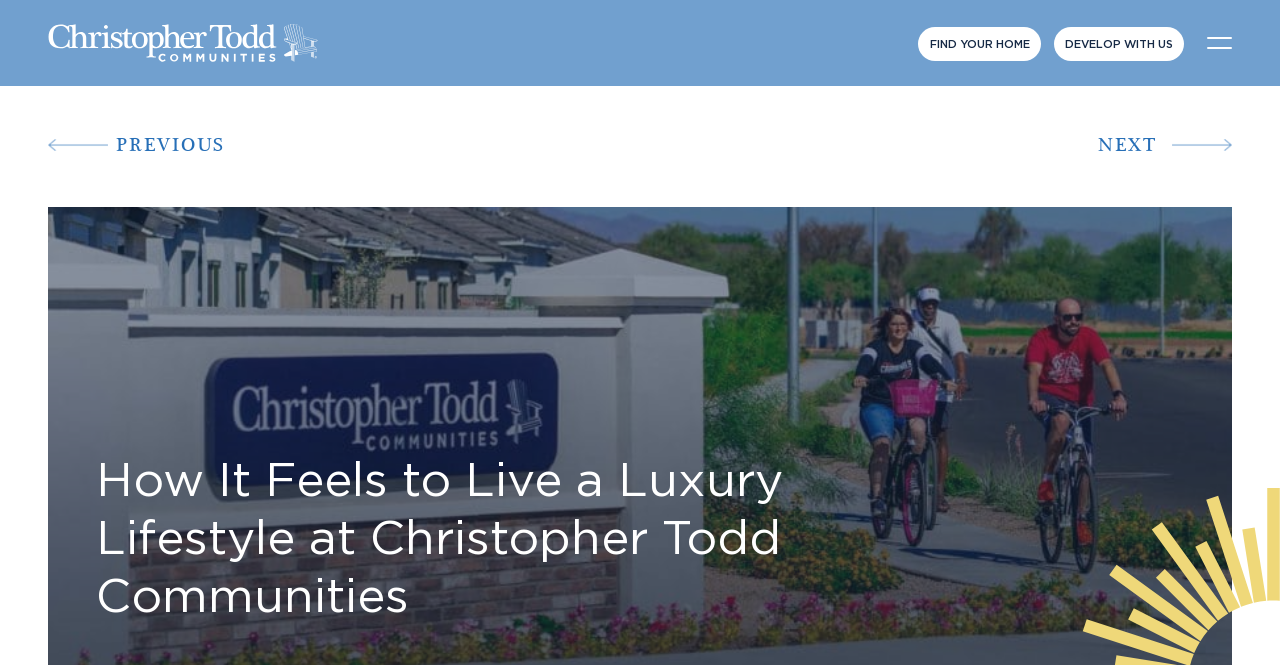Please find the bounding box coordinates for the clickable element needed to perform this instruction: "Read the blog".

[0.501, 0.852, 0.602, 0.957]